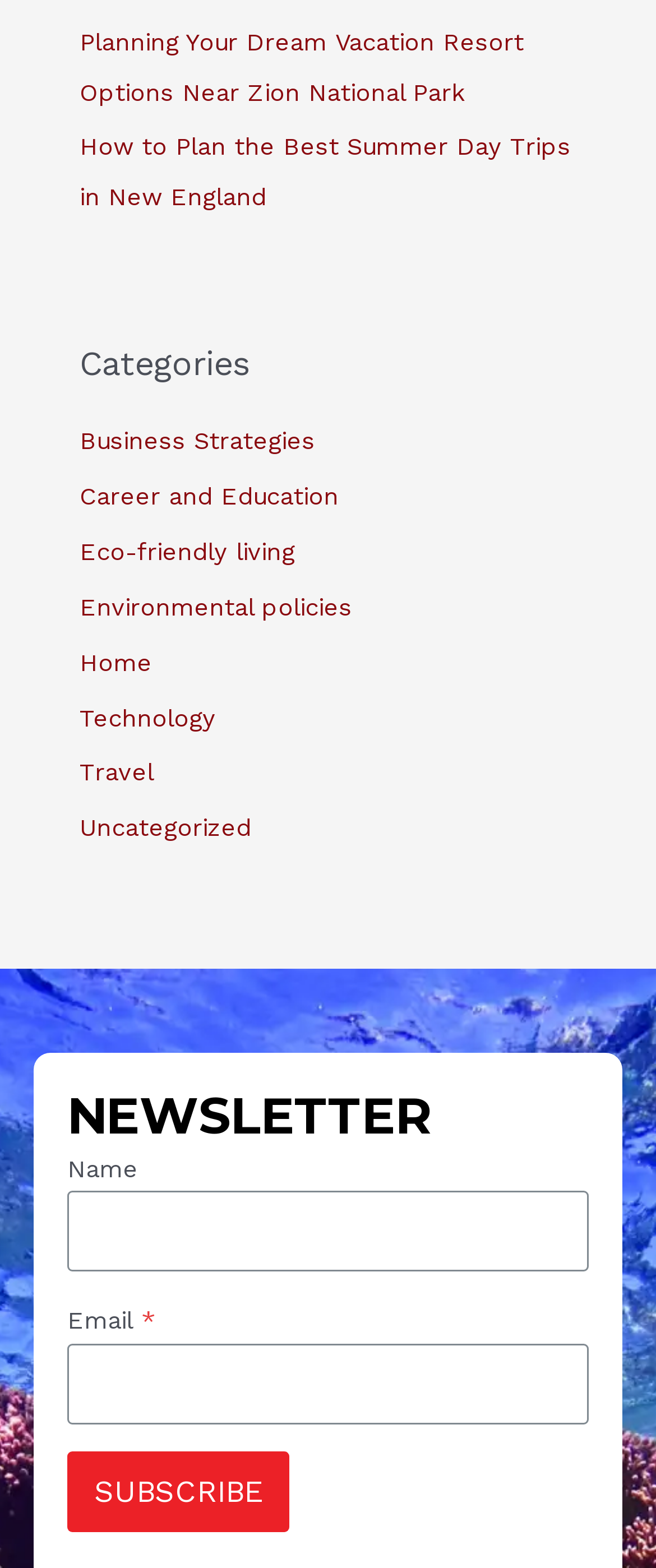Determine the bounding box coordinates for the area you should click to complete the following instruction: "Subscribe to the newsletter".

[0.103, 0.925, 0.441, 0.977]